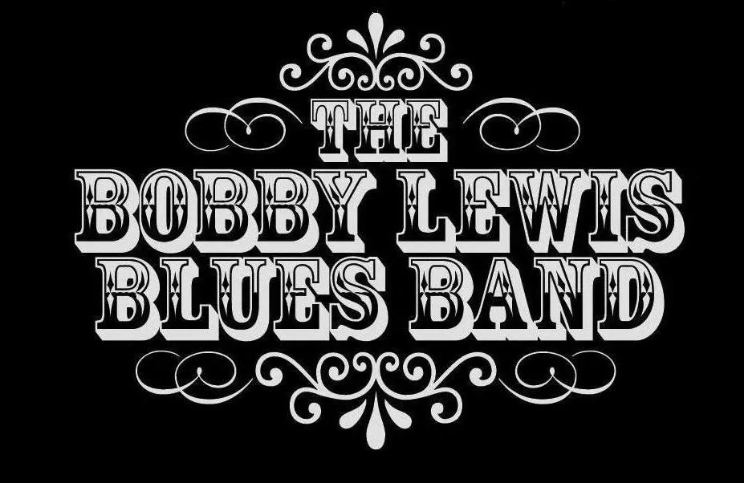Describe every detail you can see in the image.

The image features the stylized logo of "The Bobby Lewis Blues Band." The design prominently displays the band's name in bold, vintage-inspired lettering, with "THE" positioned above "BOBBY LEWIS" and "BLUES BAND" below. The text is set against a striking black background, enhancing its visibility and making the intricate details of the font stand out. Decorative flourishes embellish the composition, adding an artistic flair that reflects the blues genre's rich cultural roots. This logo embodies the spirit and identity of the band, inviting fans to explore their music and performances.